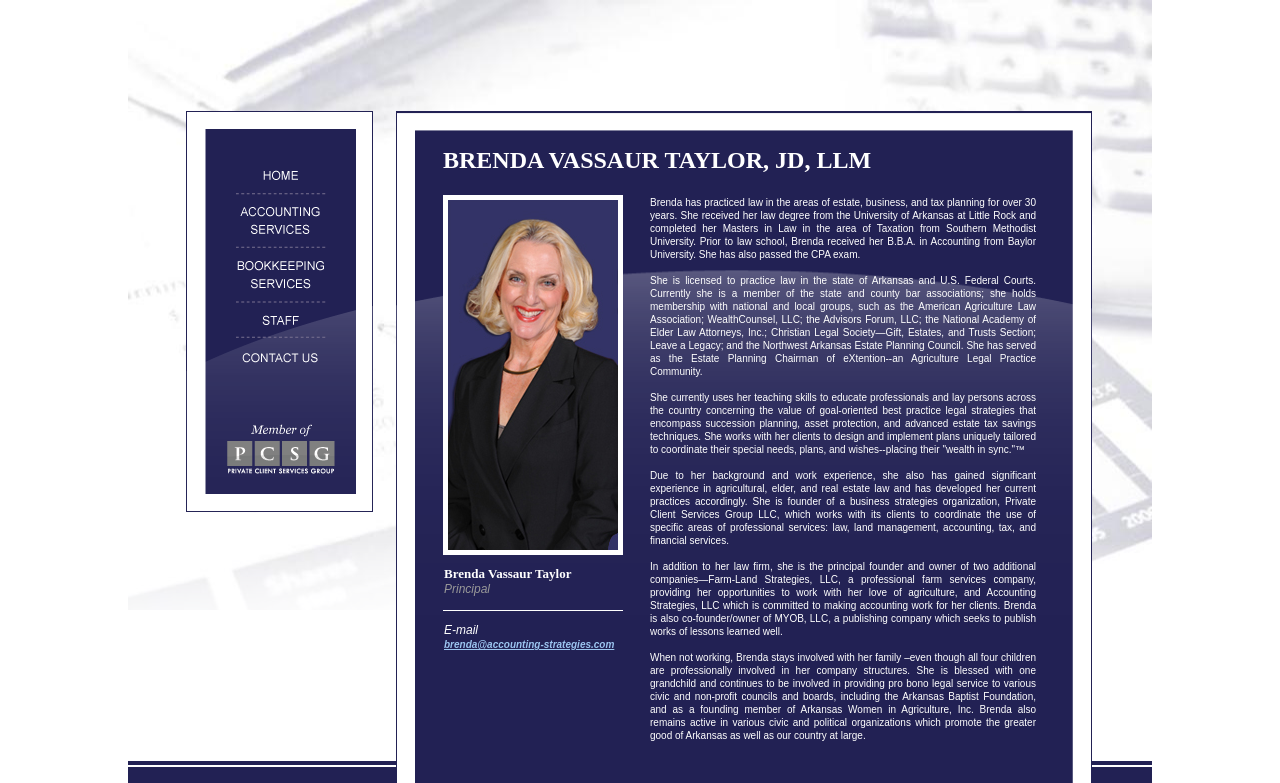Respond to the following query with just one word or a short phrase: 
What is Brenda's profession?

Lawyer